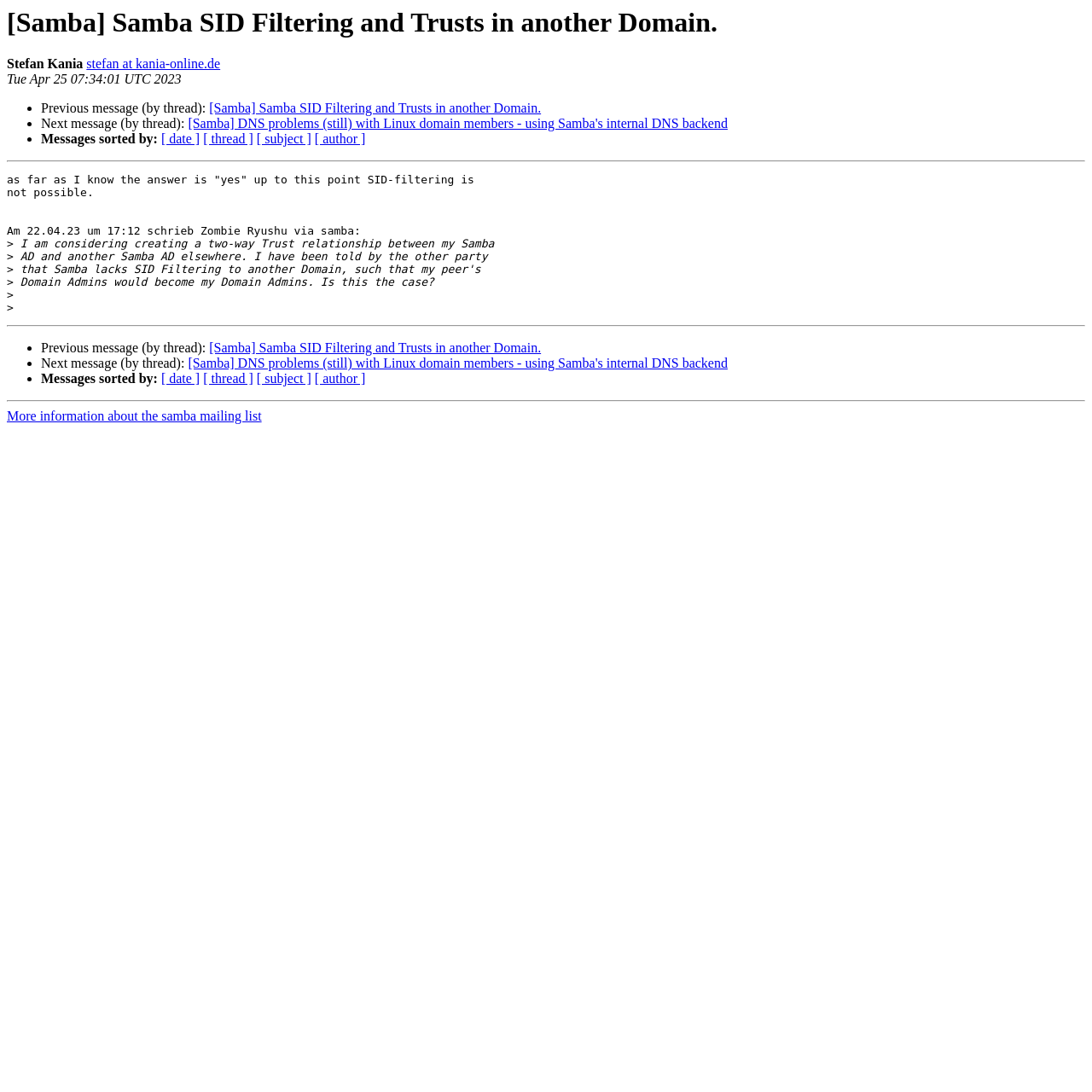Based on the element description [ date ], identify the bounding box coordinates for the UI element. The coordinates should be in the format (top-left x, top-left y, bottom-right x, bottom-right y) and within the 0 to 1 range.

[0.148, 0.121, 0.183, 0.134]